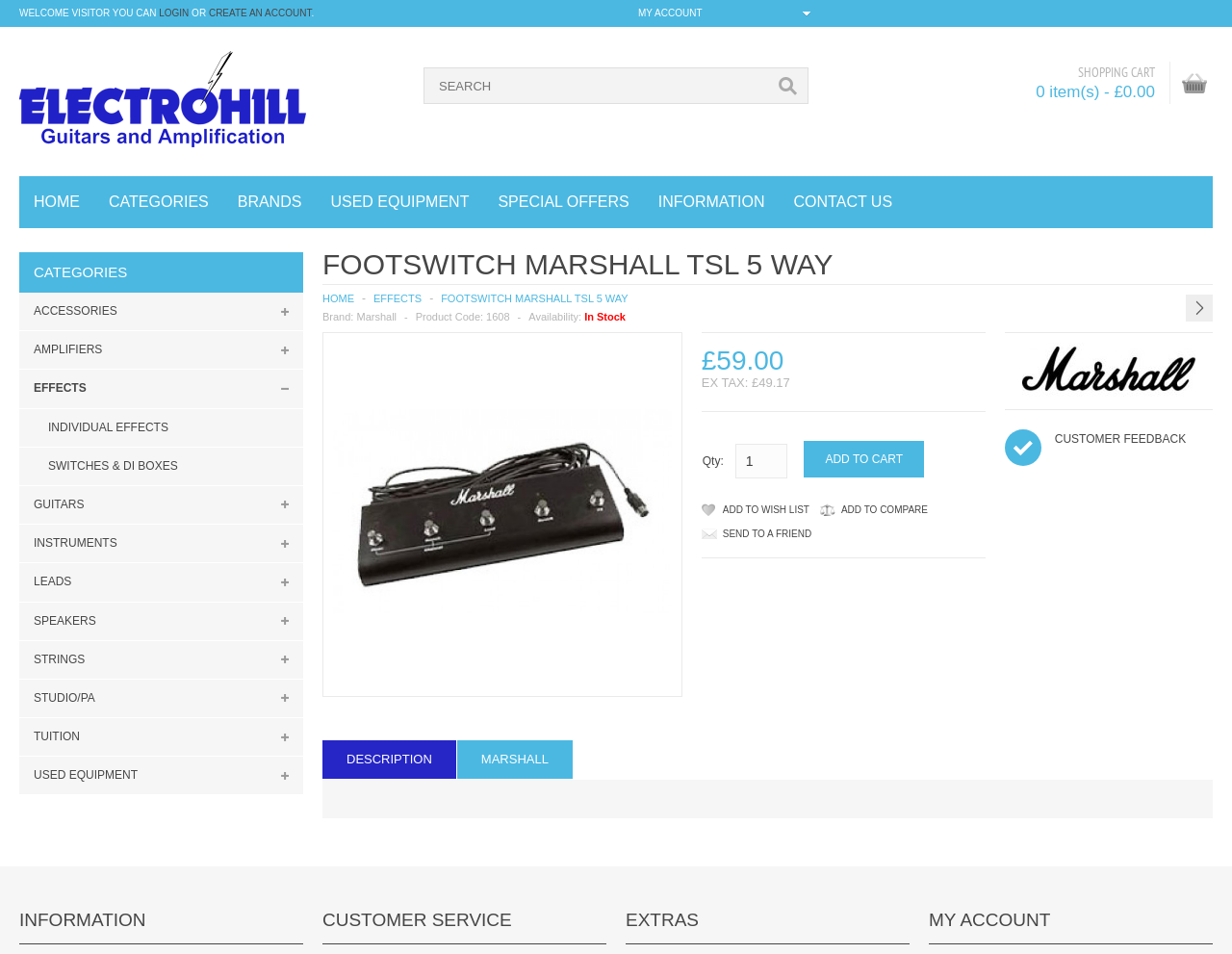Offer a meticulous description of the webpage's structure and content.

This webpage is an e-commerce page for a music equipment store, specifically showcasing the Footswitch Marshall TSL 5 way product. At the top, there is a welcome message and a login/create account section. Below that, there is a navigation menu with links to the home page, shopping cart, and various categories such as accessories, amplifiers, and guitars.

On the left side, there is a vertical menu with links to different categories, including used equipment, special offers, and information. Below that, there is a section with links to individual effects, switches, and di boxes.

The main content of the page is dedicated to the product description. There is a heading that reads "FOOTSWITCH MARSHALL TSL 5 WAY" and below that, there are links to the home page, effects, and the product itself. The product information includes the brand, product code, availability, and price. There is also an image of the product and a section to add the product to the cart, wishlist, or compare.

On the right side, there is a section with a shopping cart summary, displaying the number of items and the total cost. Below that, there are links to customer feedback, description, and Marshall brand information.

At the bottom of the page, there are three columns with headings for information, customer service, and extras, respectively. Each column contains links to relevant pages.